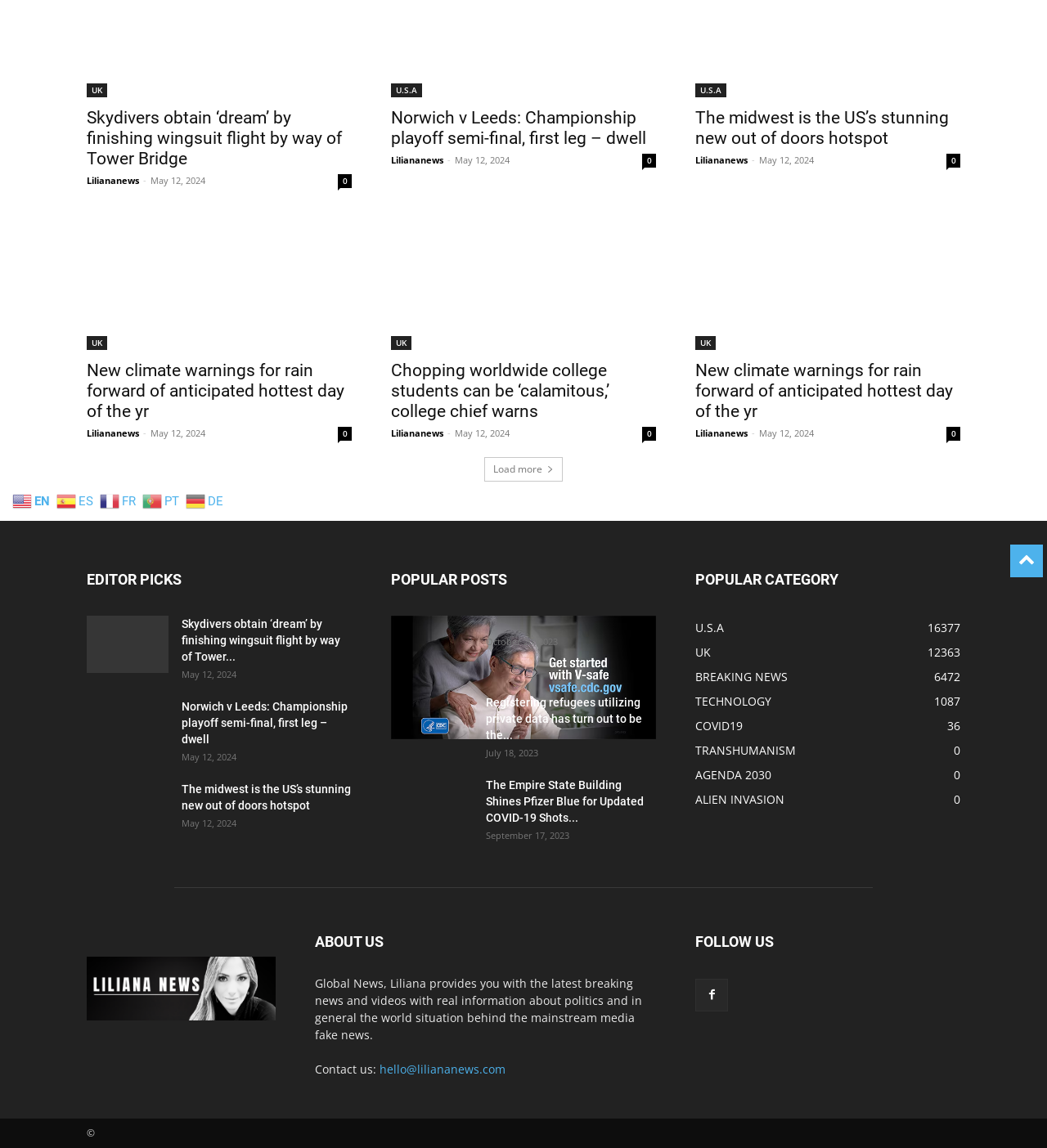Show the bounding box coordinates for the HTML element as described: "COVID1936".

[0.664, 0.625, 0.709, 0.639]